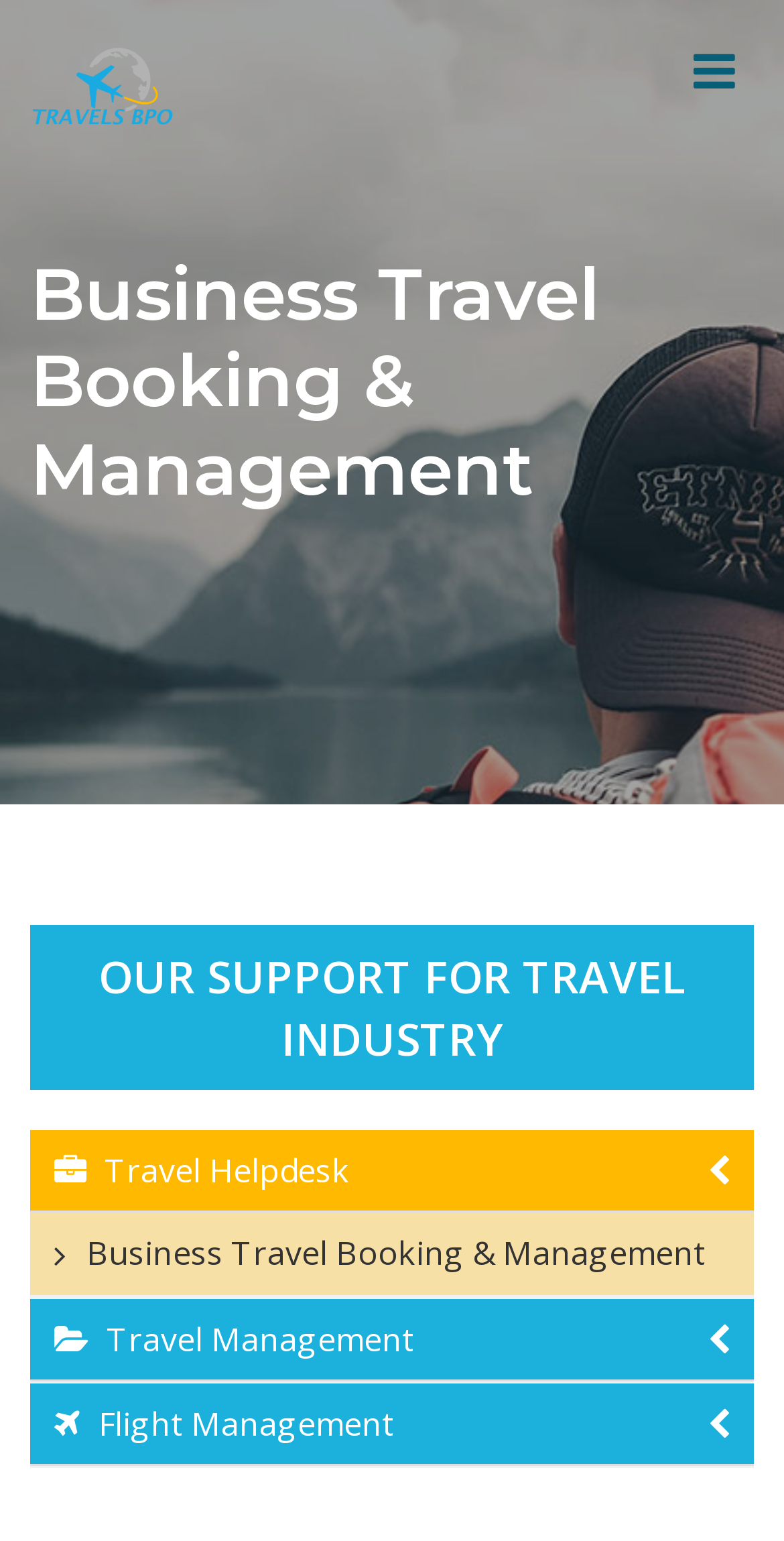Analyze the image and answer the question with as much detail as possible: 
What is the purpose of this website?

Based on the webpage's content, it appears to be a platform that helps travelers book and manage their business trips, allowing them to choose flights and hotels within their budget.